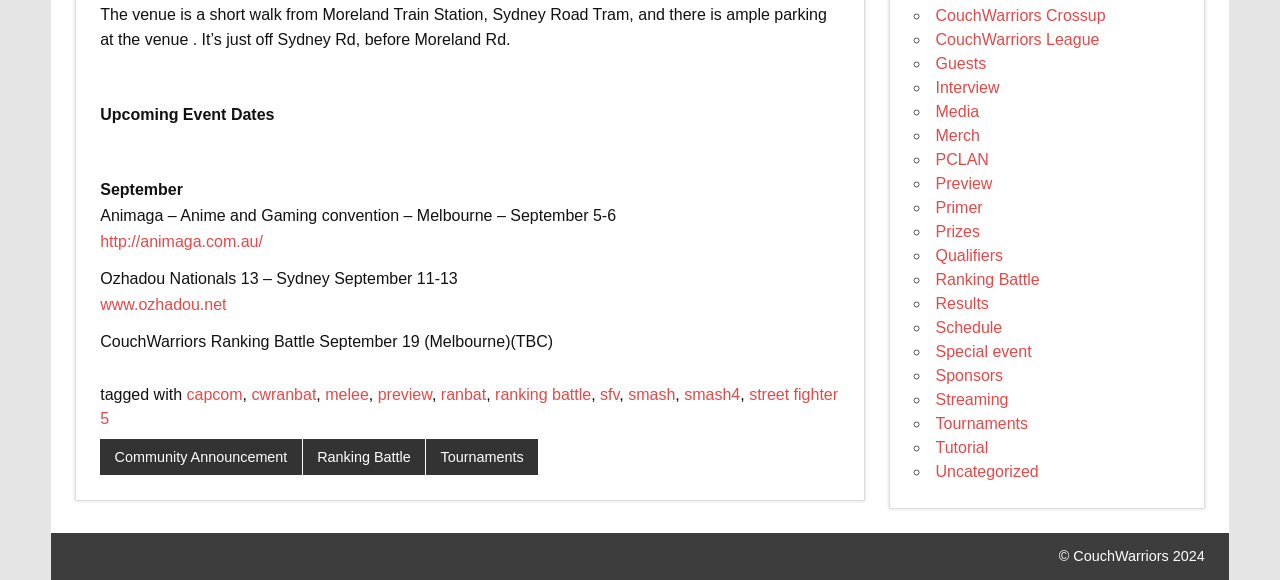Indicate the bounding box coordinates of the element that must be clicked to execute the instruction: "Click the link to Animaga website". The coordinates should be given as four float numbers between 0 and 1, i.e., [left, top, right, bottom].

[0.078, 0.401, 0.205, 0.43]